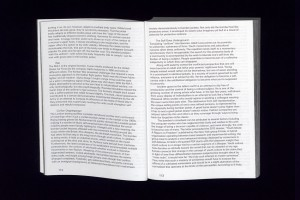Explain the image in detail, mentioning the main subjects and background elements.

The image depicts an open book laid flat, showcasing two pages of densely printed text. The pages are filled with paragraphs, displaying a scholarly tone indicative of in-depth analysis or research. The lighting emphasizes the crispness of the pages, drawing attention to the text. The book's format suggests it may hold academic or historical significance, likely related to the context of studies or narratives involving social or cultural themes. The presence of page numbers at the bottom hints at continuity in the material, inviting the viewer to explore further into the content that likely addresses rich topics such as community spaces, sociopolitical dynamics, or cultural reflections.